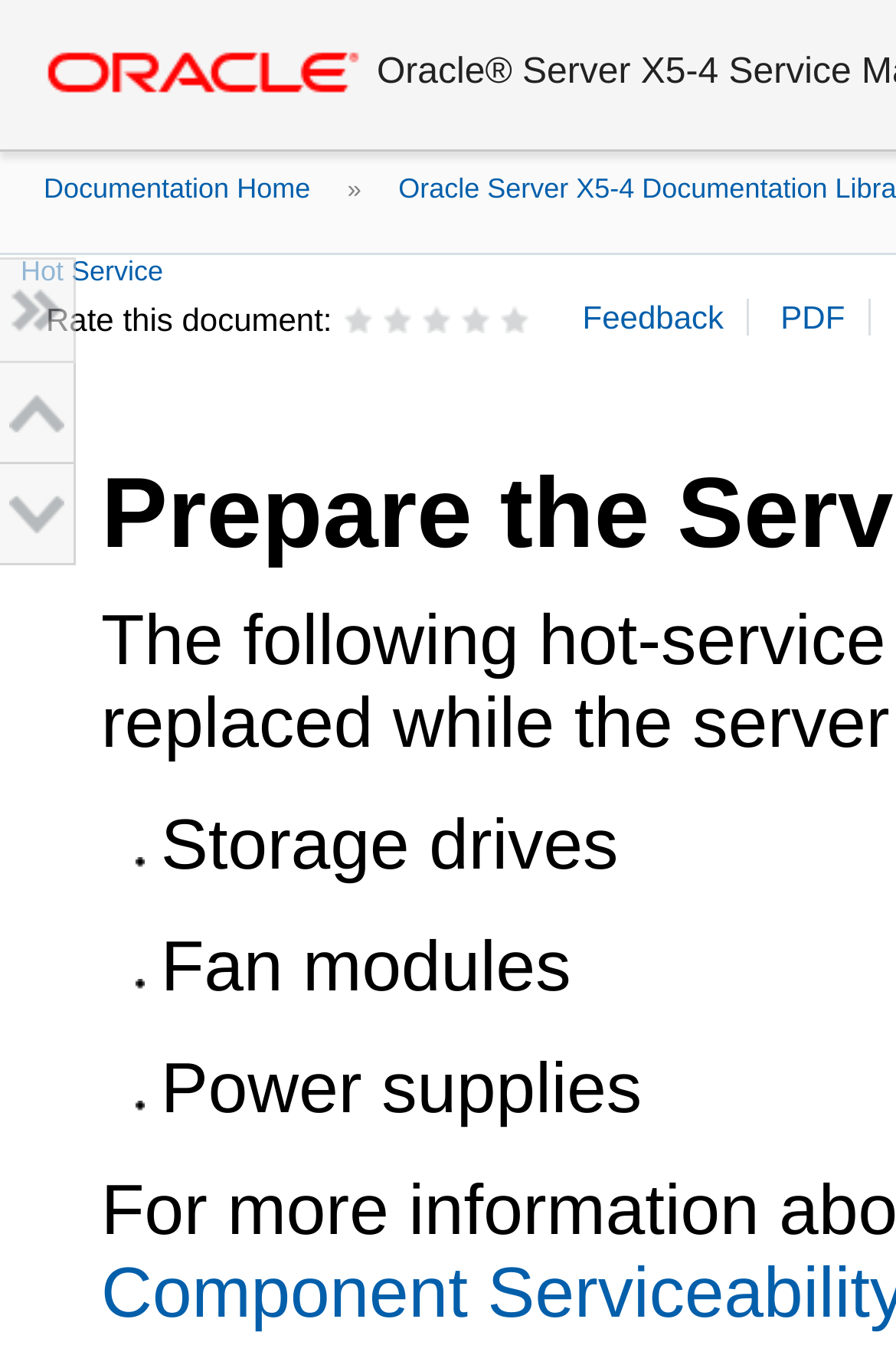Answer in one word or a short phrase: 
What is the rating scale for the document?

Not helpful to Extremely helpful